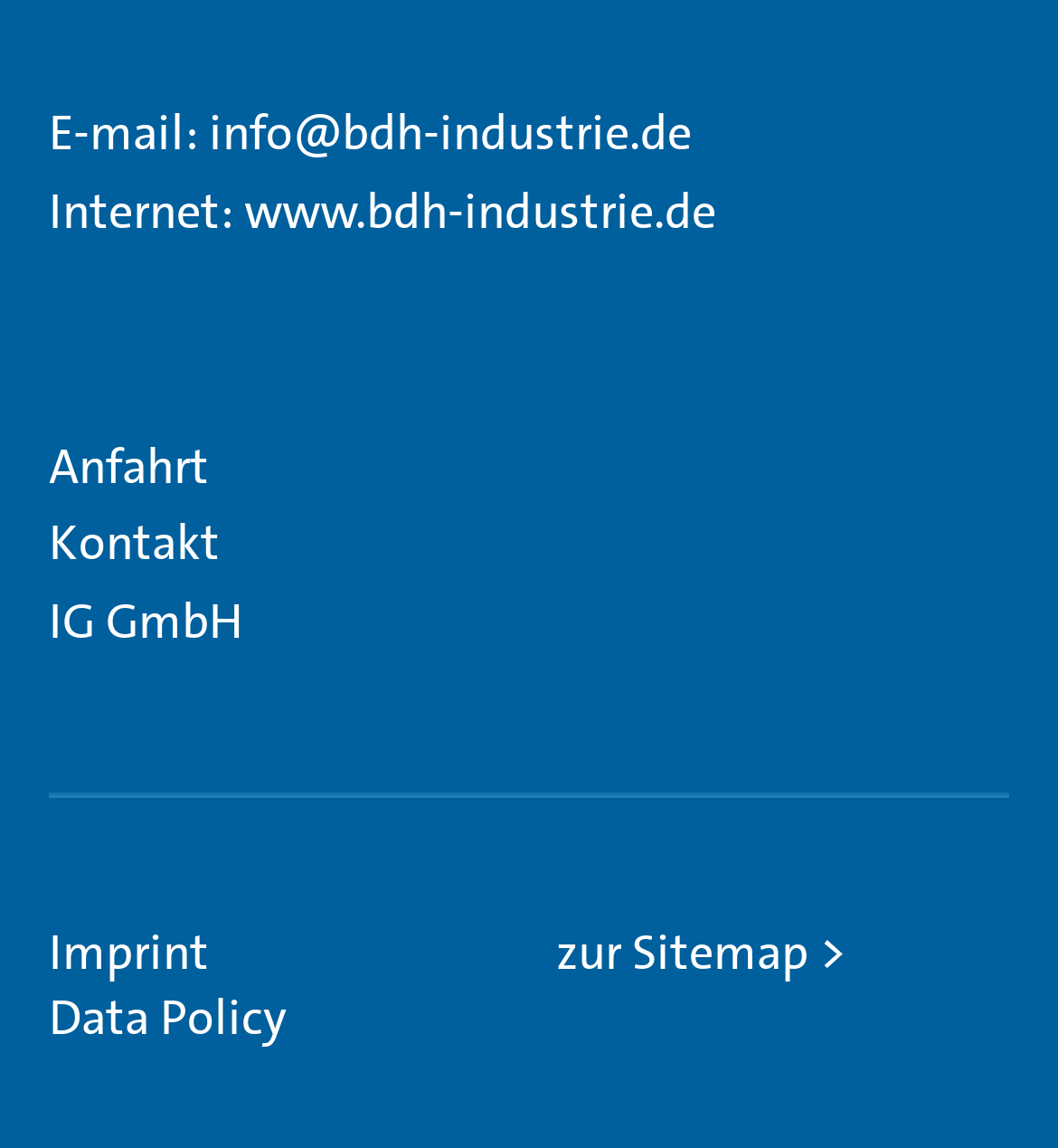Show the bounding box coordinates of the region that should be clicked to follow the instruction: "Get directions to the company."

[0.046, 0.377, 0.197, 0.434]